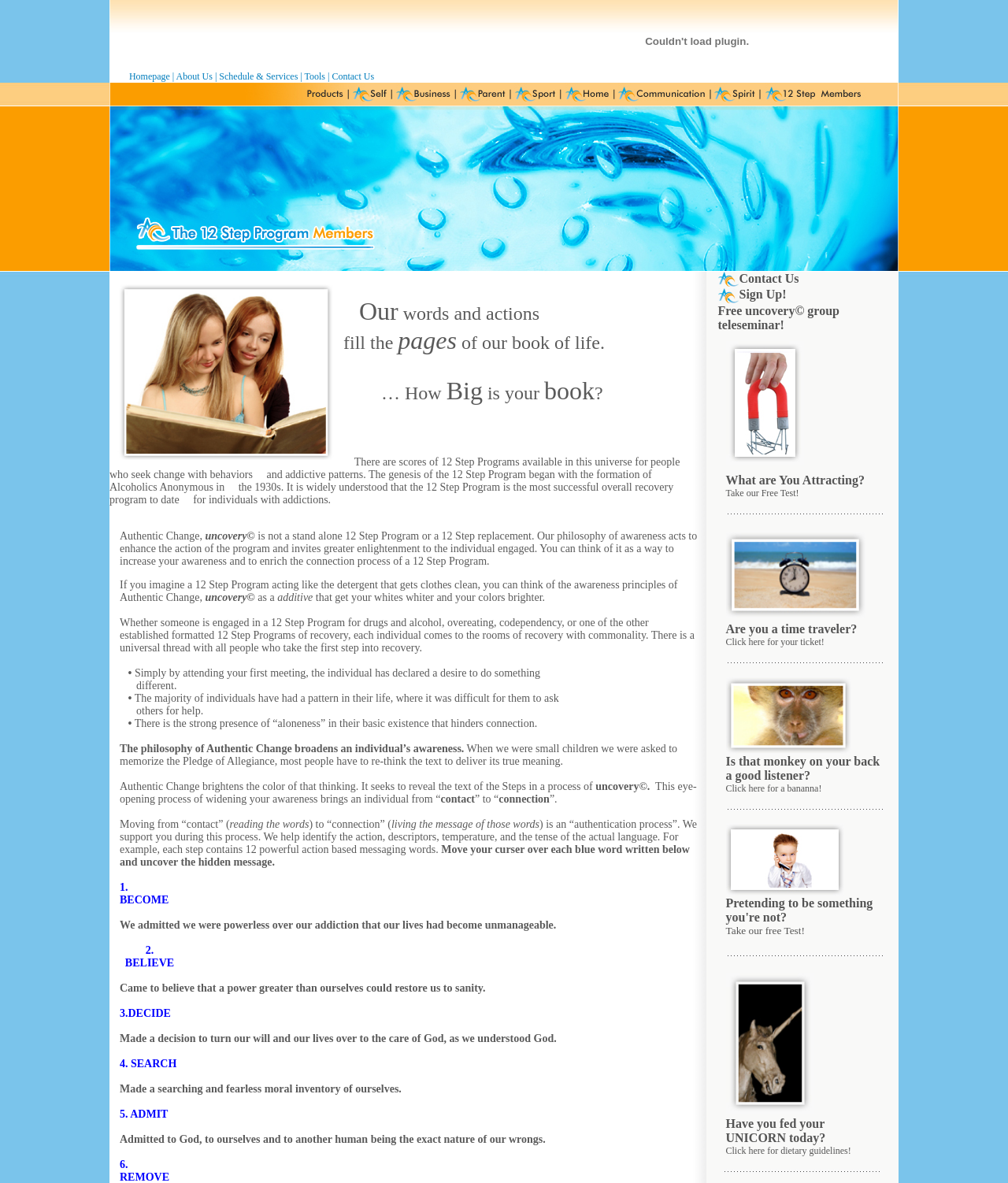Locate the bounding box coordinates of the element to click to perform the following action: 'Click the 'Schedule & Services' link'. The coordinates should be given as four float values between 0 and 1, in the form of [left, top, right, bottom].

[0.217, 0.06, 0.296, 0.069]